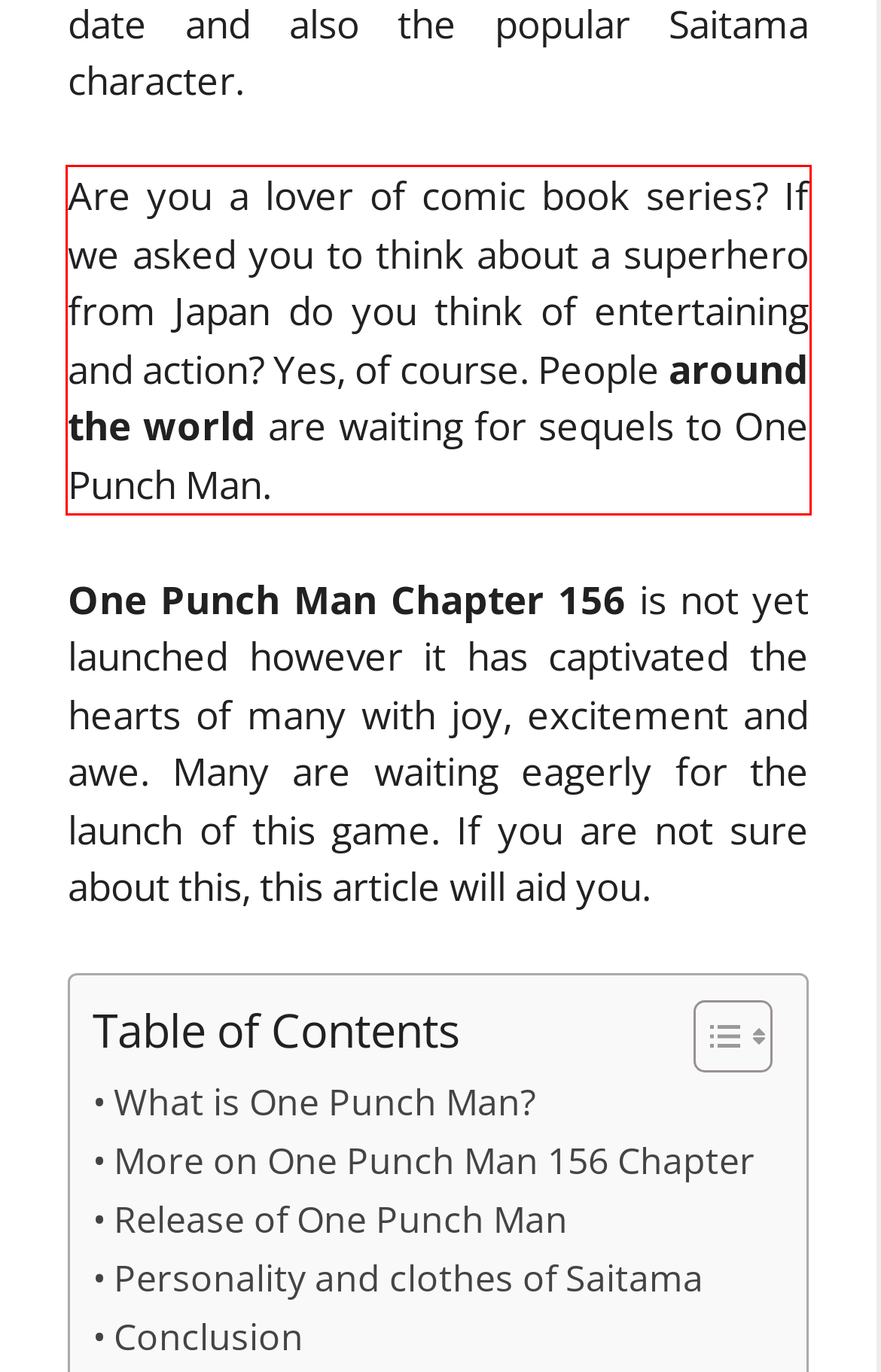Please identify the text within the red rectangular bounding box in the provided webpage screenshot.

Are you a lover of comic book series? If we asked you to think about a superhero from Japan do you think of entertaining and action? Yes, of course. People around the world are waiting for sequels to One Punch Man.